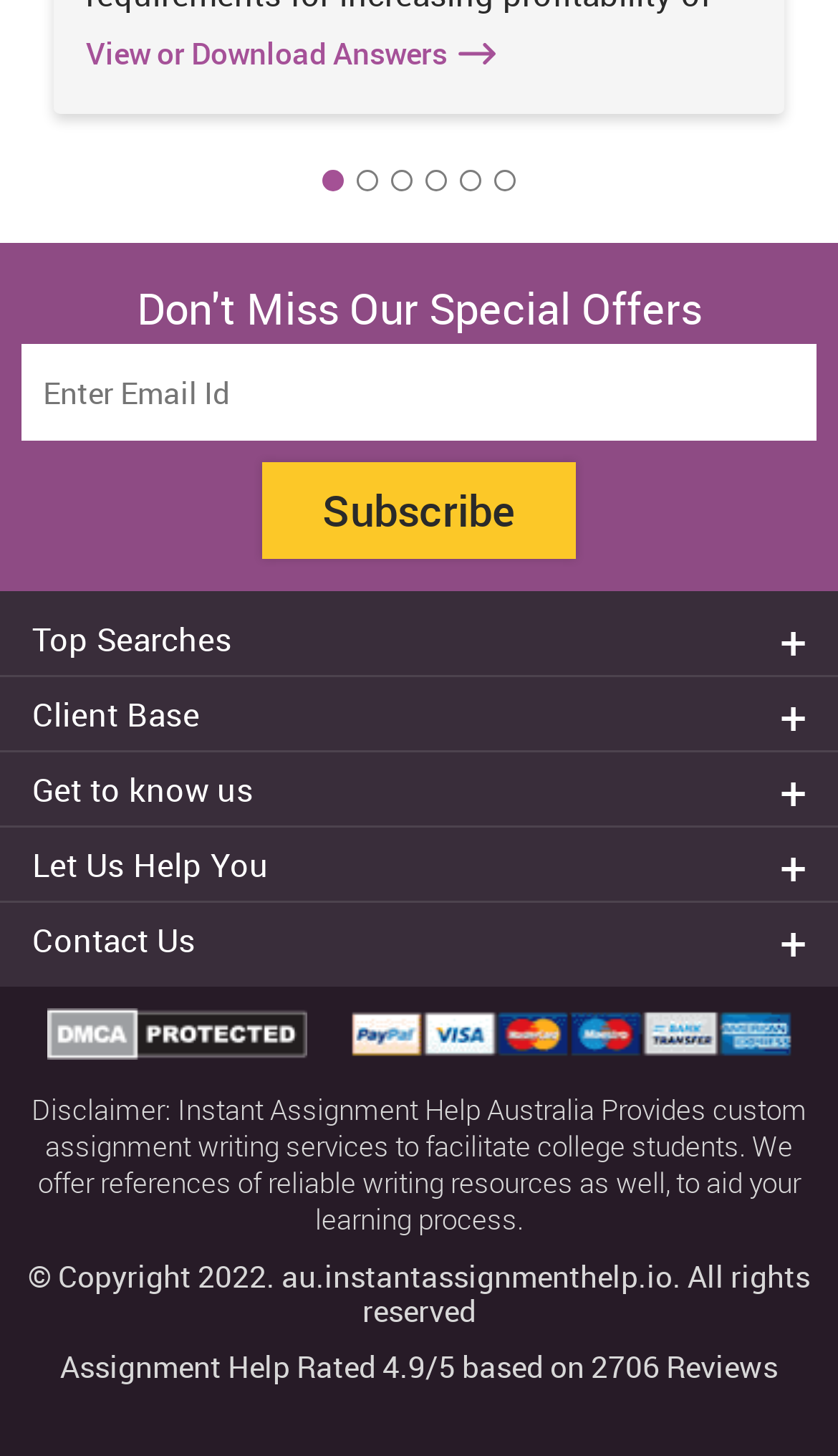Identify the bounding box coordinates of the clickable section necessary to follow the following instruction: "Contact us through call". The coordinates should be presented as four float numbers from 0 to 1, i.e., [left, top, right, bottom].

[0.038, 0.67, 0.962, 0.718]